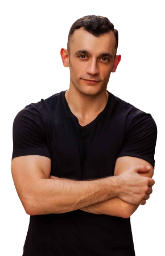Refer to the image and offer a detailed explanation in response to the question: What is the man wearing?

The caption states that the man is wearing a simple black t-shirt, which accentuates his muscular build, indicating that his attire is a black t-shirt.